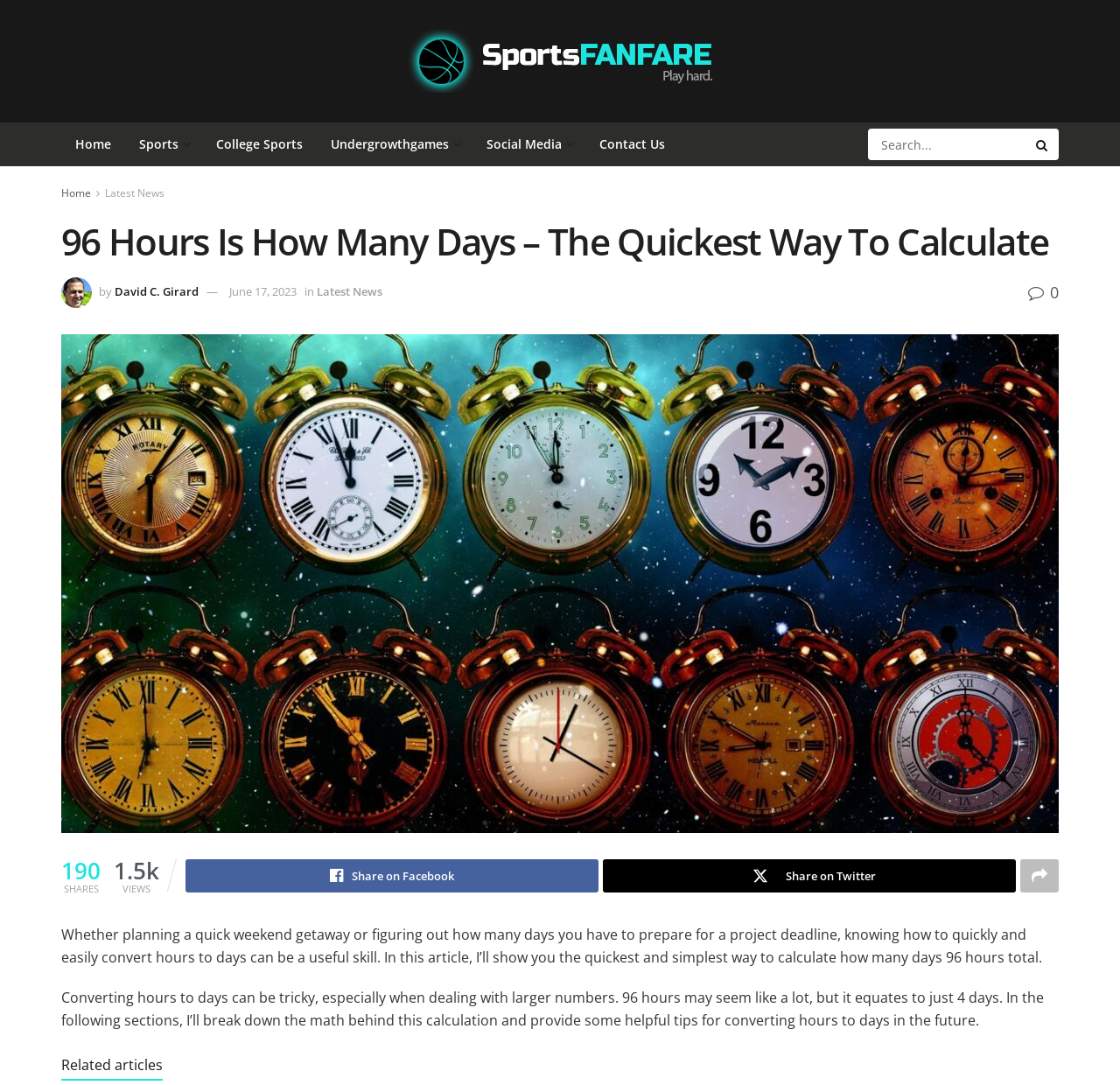Please answer the following question using a single word or phrase: What is the date of the article?

June 17, 2023